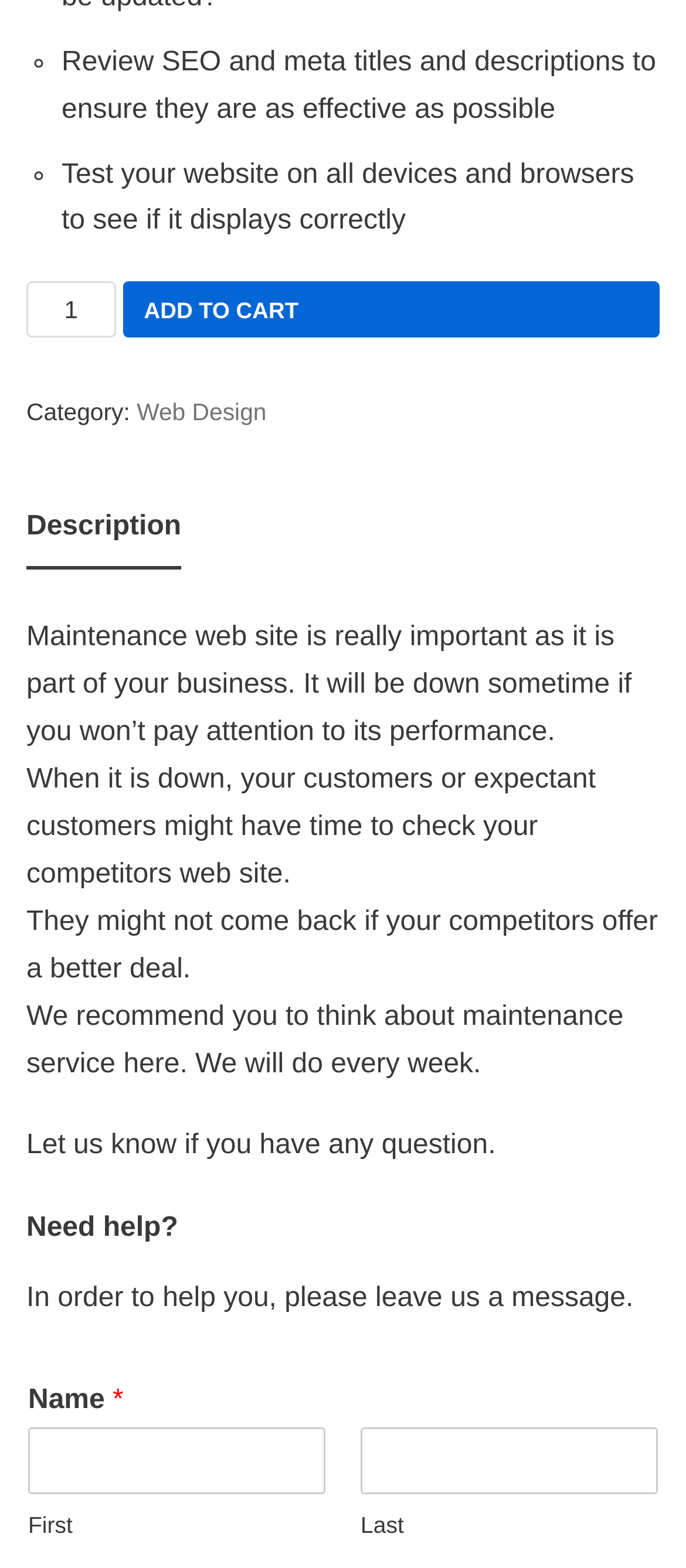Locate the UI element described by Description in the provided webpage screenshot. Return the bounding box coordinates in the format (top-left x, top-left y, bottom-right x, bottom-right y), ensuring all values are between 0 and 1.

[0.038, 0.313, 0.264, 0.361]